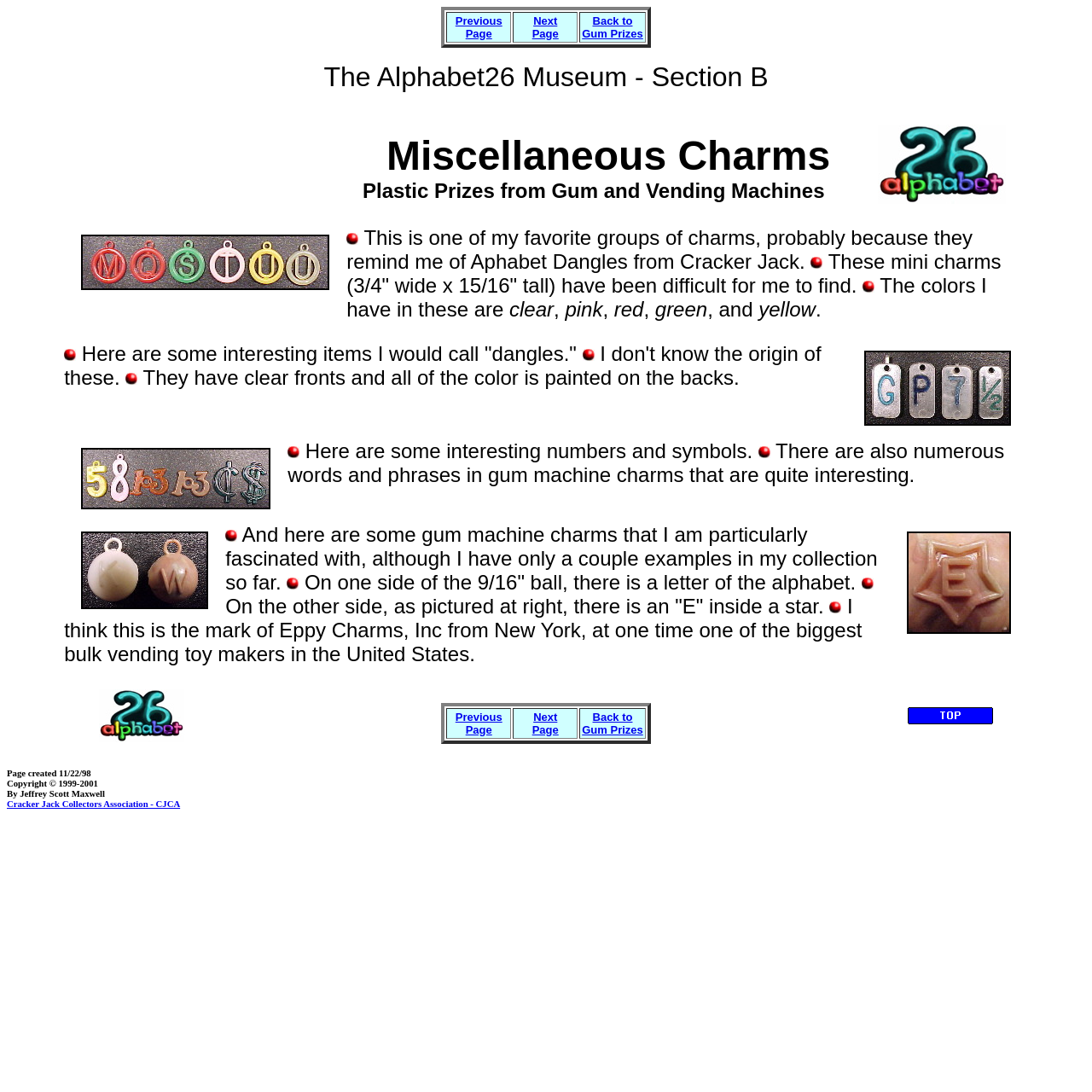Please mark the bounding box coordinates of the area that should be clicked to carry out the instruction: "Click on Index (Alphabet26) in the table".

[0.091, 0.669, 0.169, 0.682]